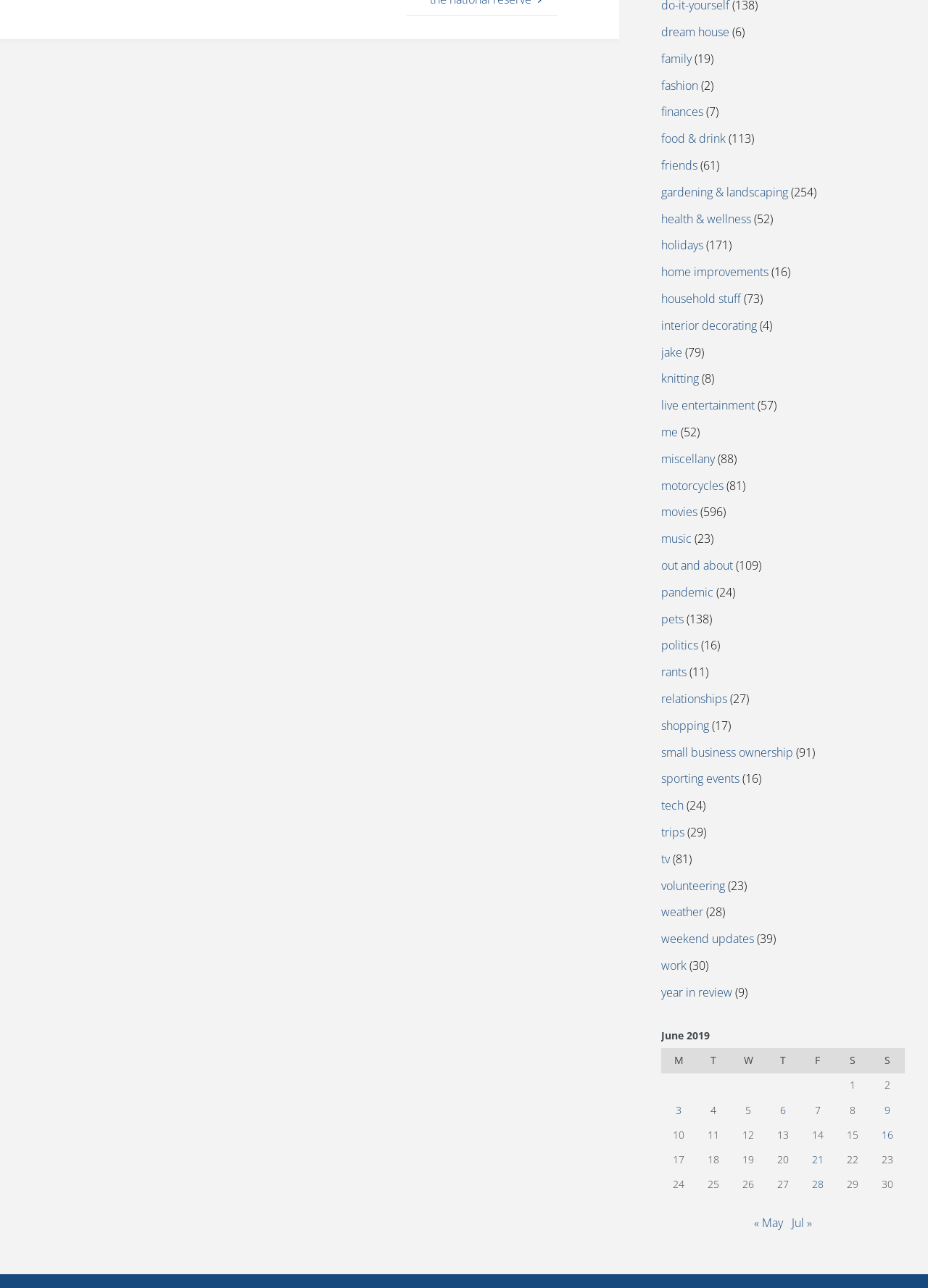Given the element description weekend updates, identify the bounding box coordinates for the UI element on the webpage screenshot. The format should be (top-left x, top-left y, bottom-right x, bottom-right y), with values between 0 and 1.

[0.712, 0.723, 0.812, 0.735]